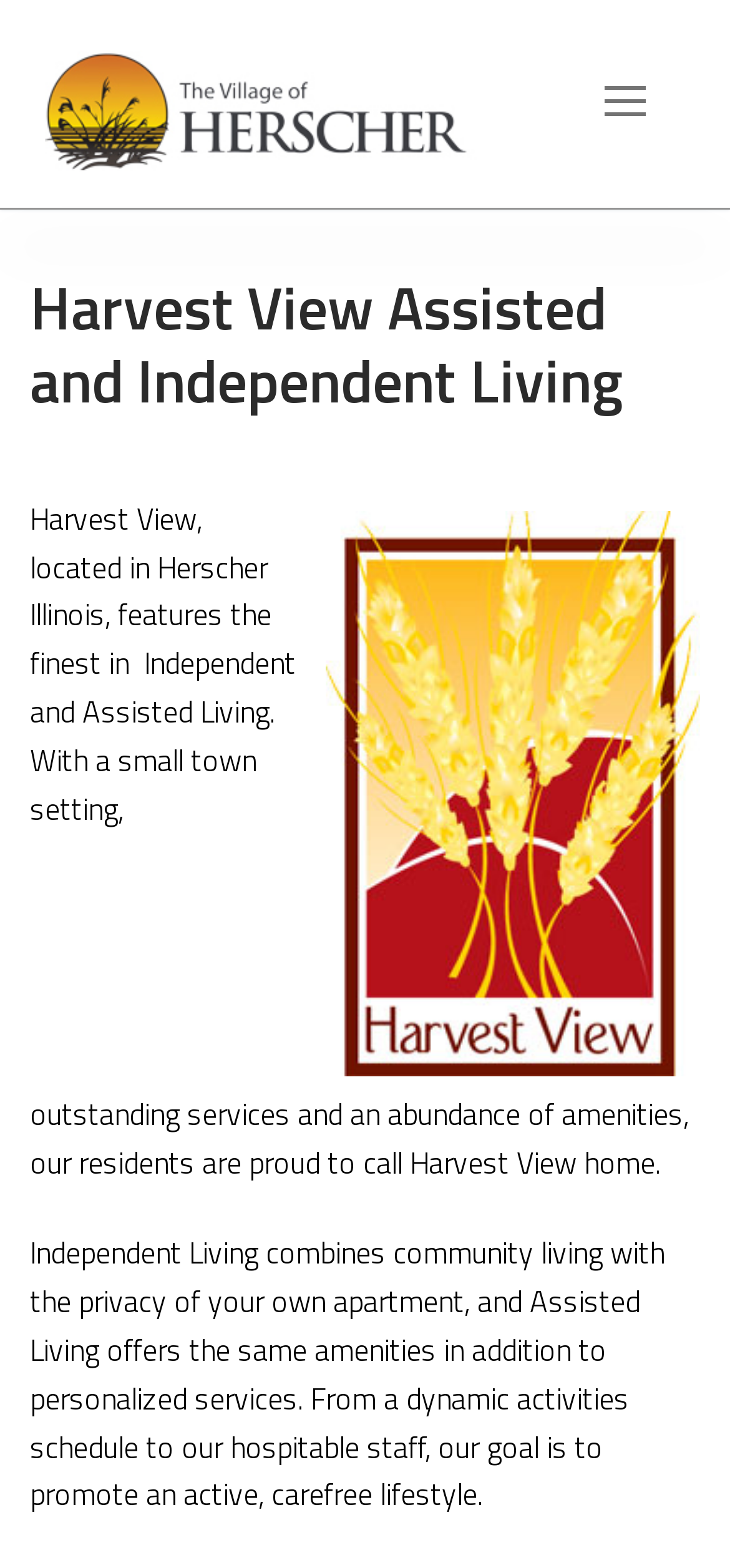Where is Harvest View located?
We need a detailed and exhaustive answer to the question. Please elaborate.

The webpage mentions 'Herscher, Illinois' in the heading and description, indicating that Harvest View is located in Herscher, Illinois.